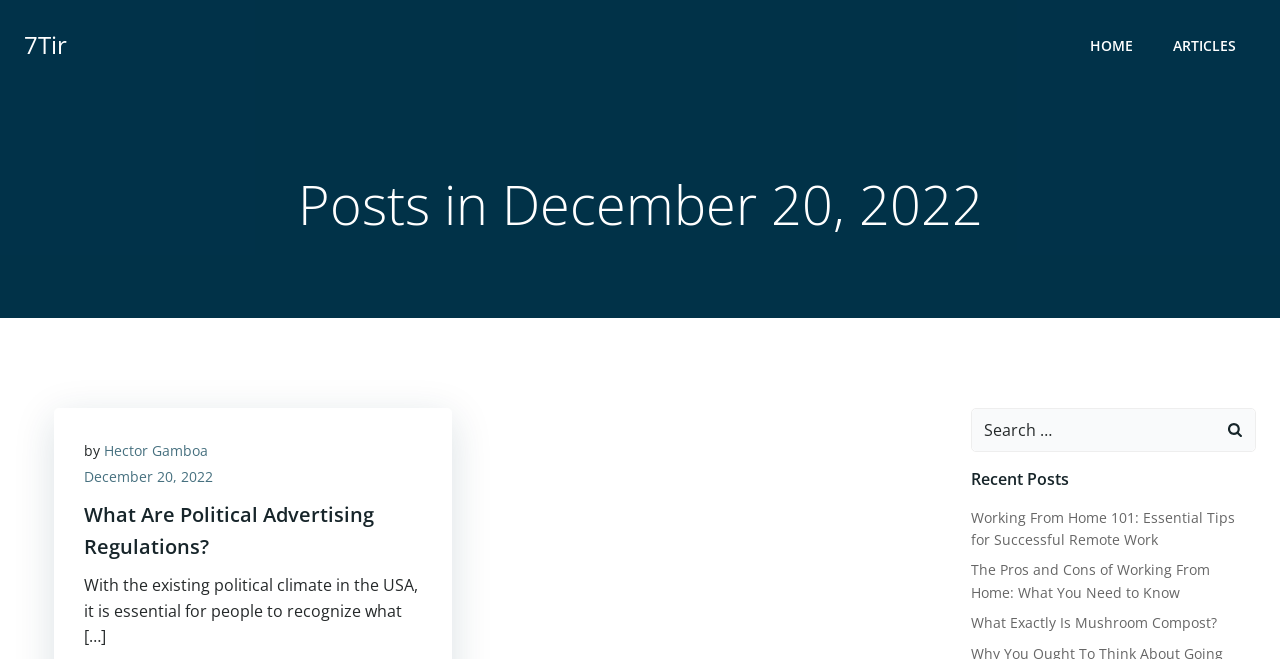Based on the element description "December 20, 2022", predict the bounding box coordinates of the UI element.

[0.066, 0.708, 0.166, 0.737]